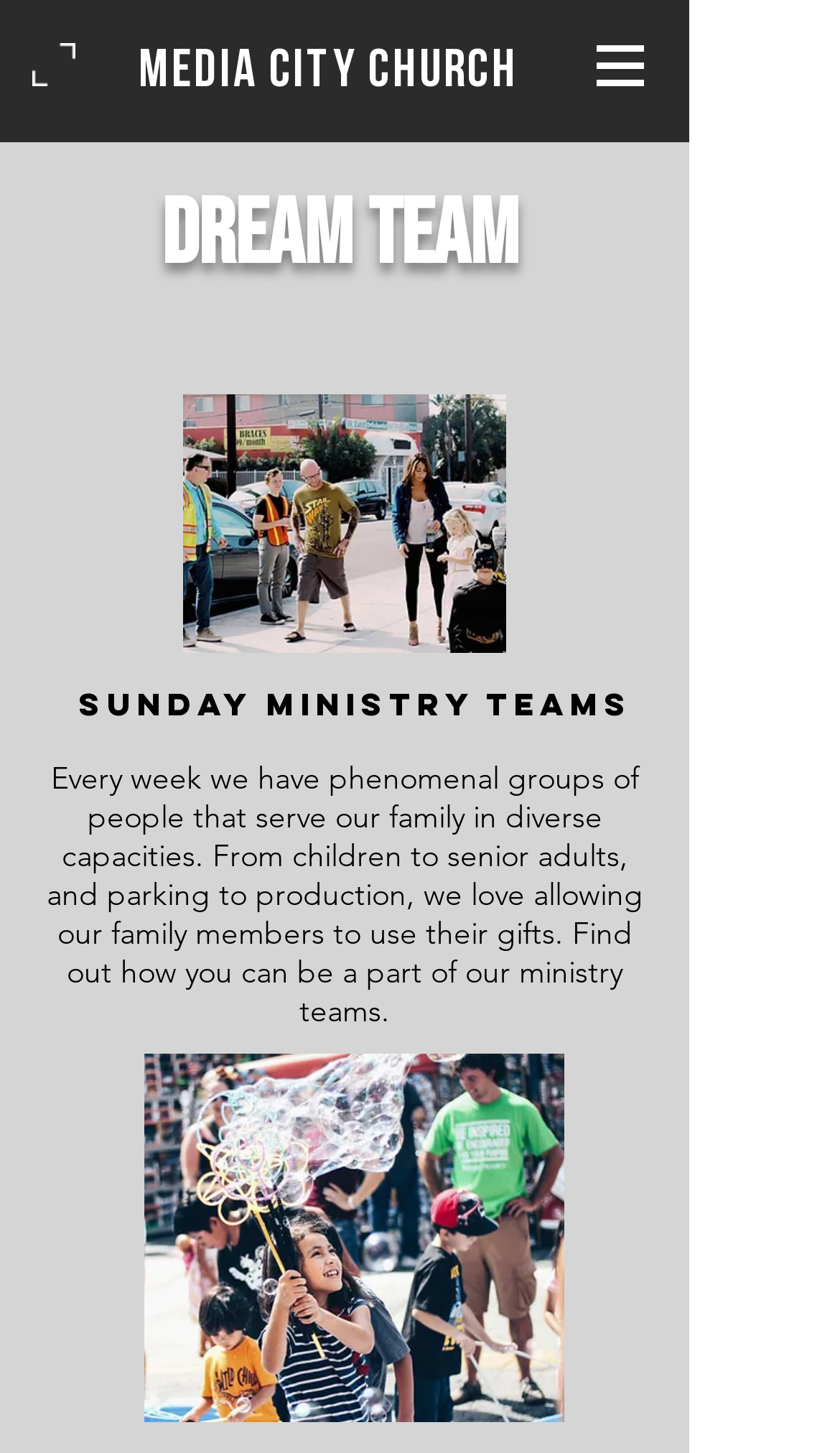What is the tone of the webpage?
Look at the image and respond to the question as thoroughly as possible.

I got the impression that the tone of the webpage is inspirational by reading the text 'Every week we have phenomenal groups of people that serve our family in diverse capacities...', which has an uplifting and motivational tone.